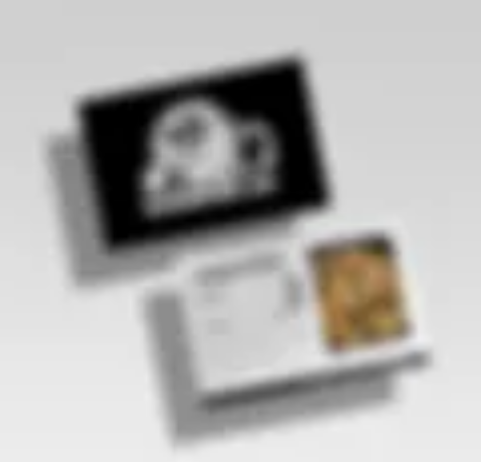Provide a brief response to the question below using one word or phrase:
How many business cards are displayed in the image?

Two